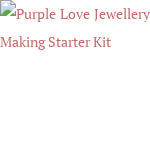Provide a one-word or short-phrase answer to the question:
What is the purpose of the kit?

To create jewellery